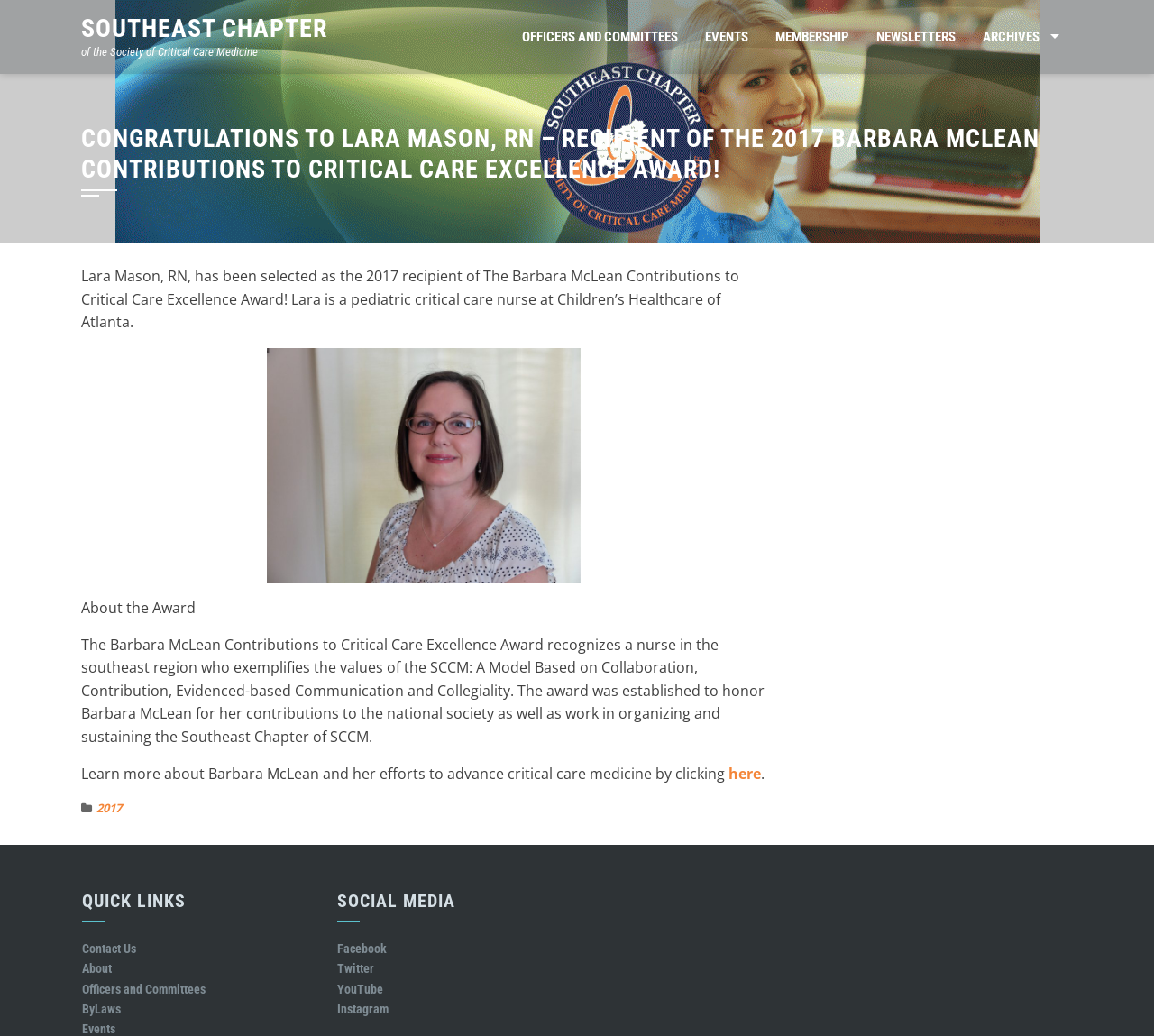Identify and extract the main heading of the webpage.

CONGRATULATIONS TO LARA MASON, RN – RECIPIENT OF THE 2017 BARBARA MCLEAN CONTRIBUTIONS TO CRITICAL CARE EXCELLENCE AWARD!